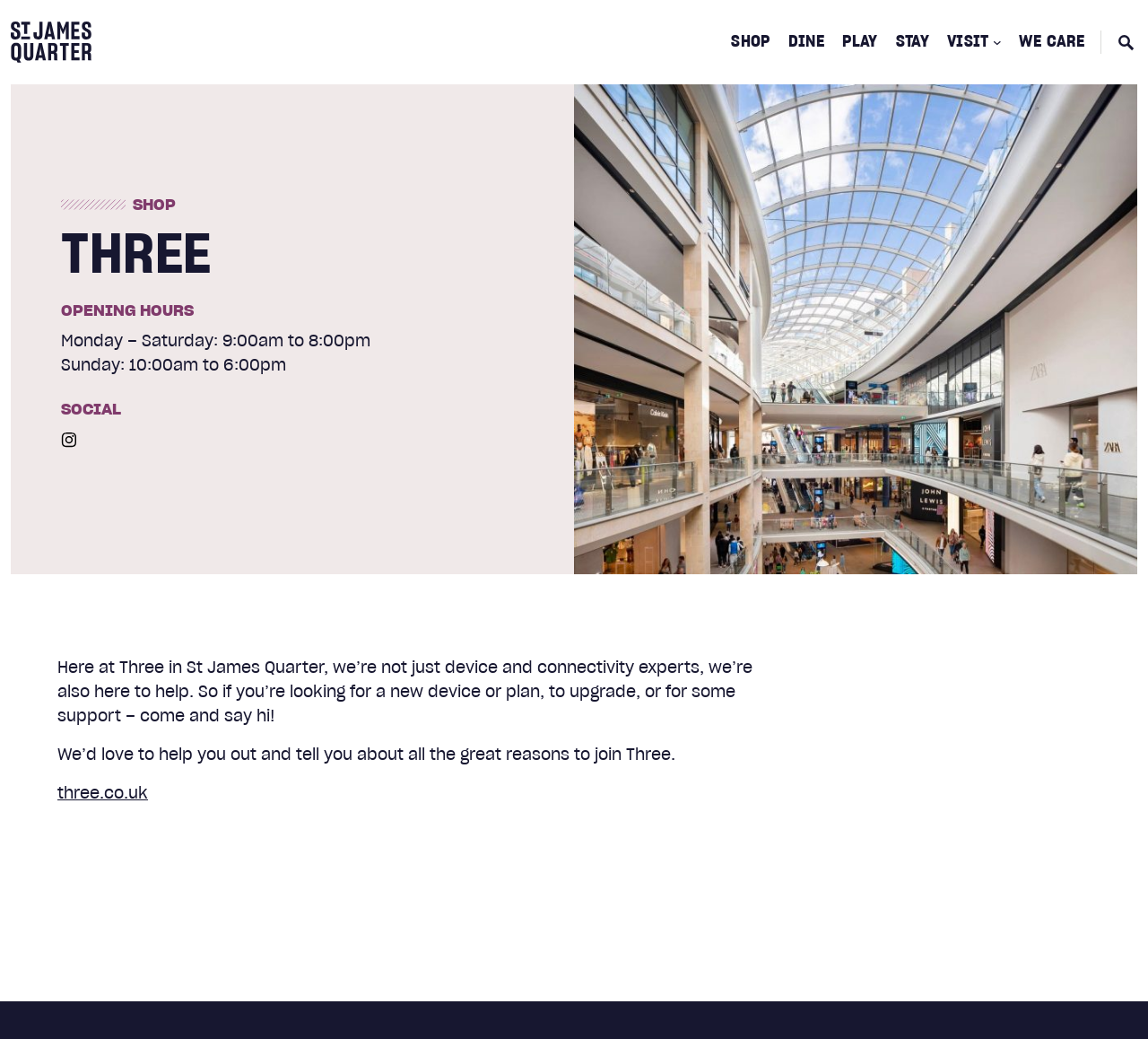Identify the bounding box coordinates for the UI element that matches this description: "alt="St James Quarter"".

[0.009, 0.031, 0.08, 0.048]